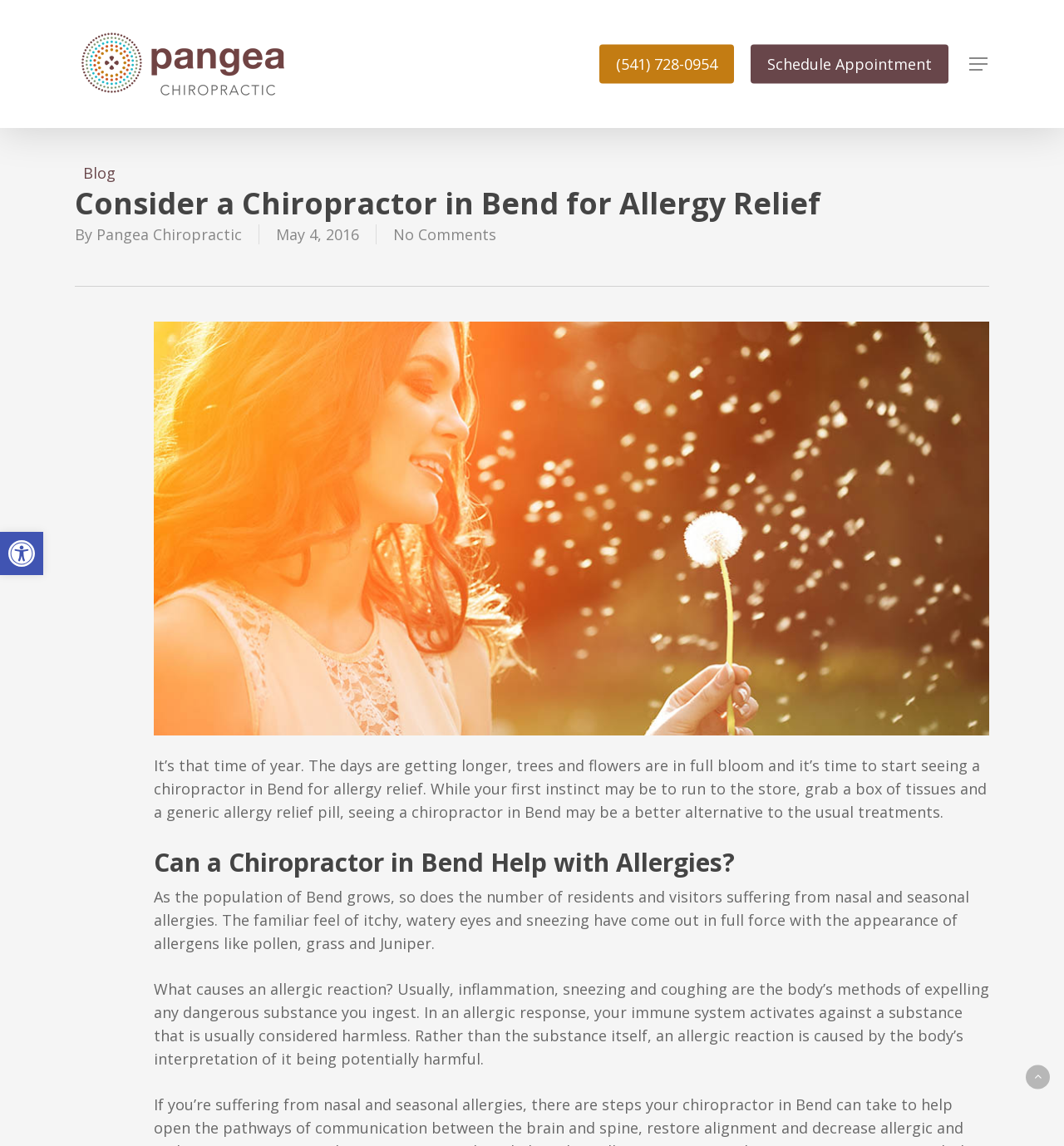Please locate the bounding box coordinates of the element that should be clicked to achieve the given instruction: "Call the phone number".

[0.563, 0.046, 0.69, 0.066]